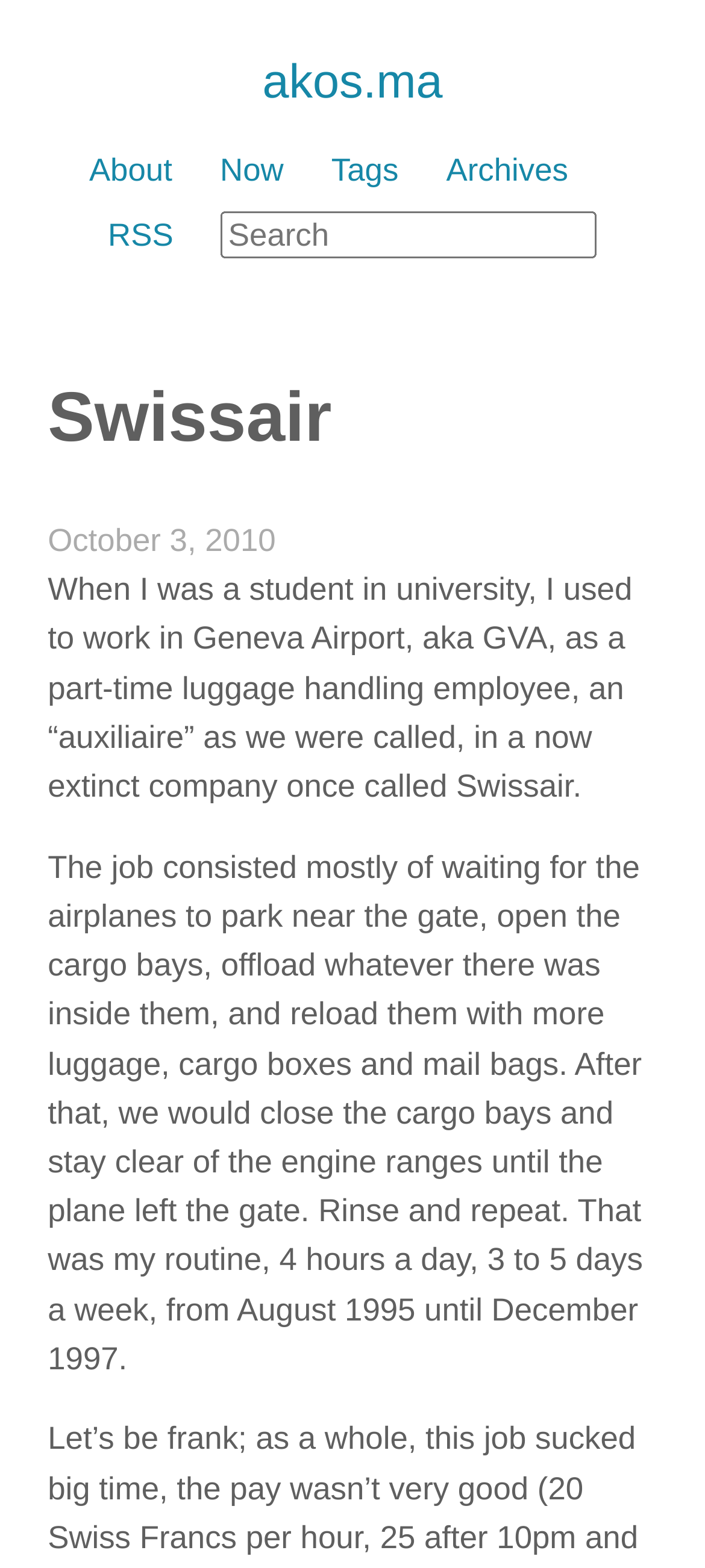What was the author's job responsibility? Please answer the question using a single word or phrase based on the image.

offload and reload luggage